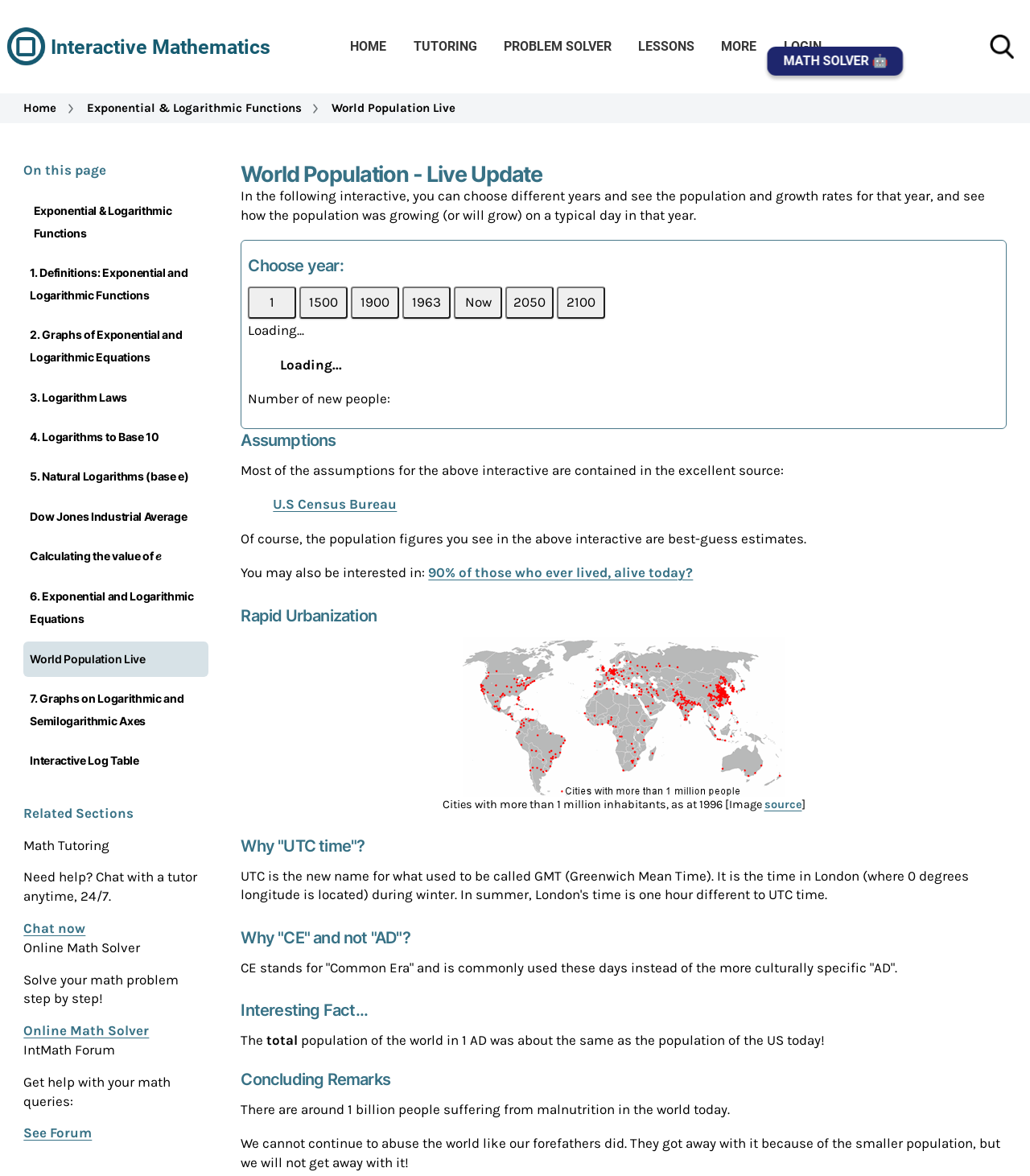Determine the bounding box coordinates for the area you should click to complete the following instruction: "Chat with a tutor now".

[0.023, 0.782, 0.083, 0.796]